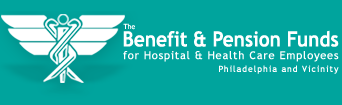Give a detailed account of the elements present in the image.

The image features the logo of the "Benefit & Pension Funds for Hospital & Health Care Employees," prominently displayed in a clean, modern design. The logo incorporates medical symbols, likely representing healthcare and support, and is set against a vibrant teal background that conveys a sense of trust and professionalism. Below the emblem, the text clearly identifies the organization and its service area: "Philadelphia and Vicinity." This logo serves as a visual anchor for the webpage, symbolizing the fund's commitment to providing essential benefits and pensions for healthcare employees.